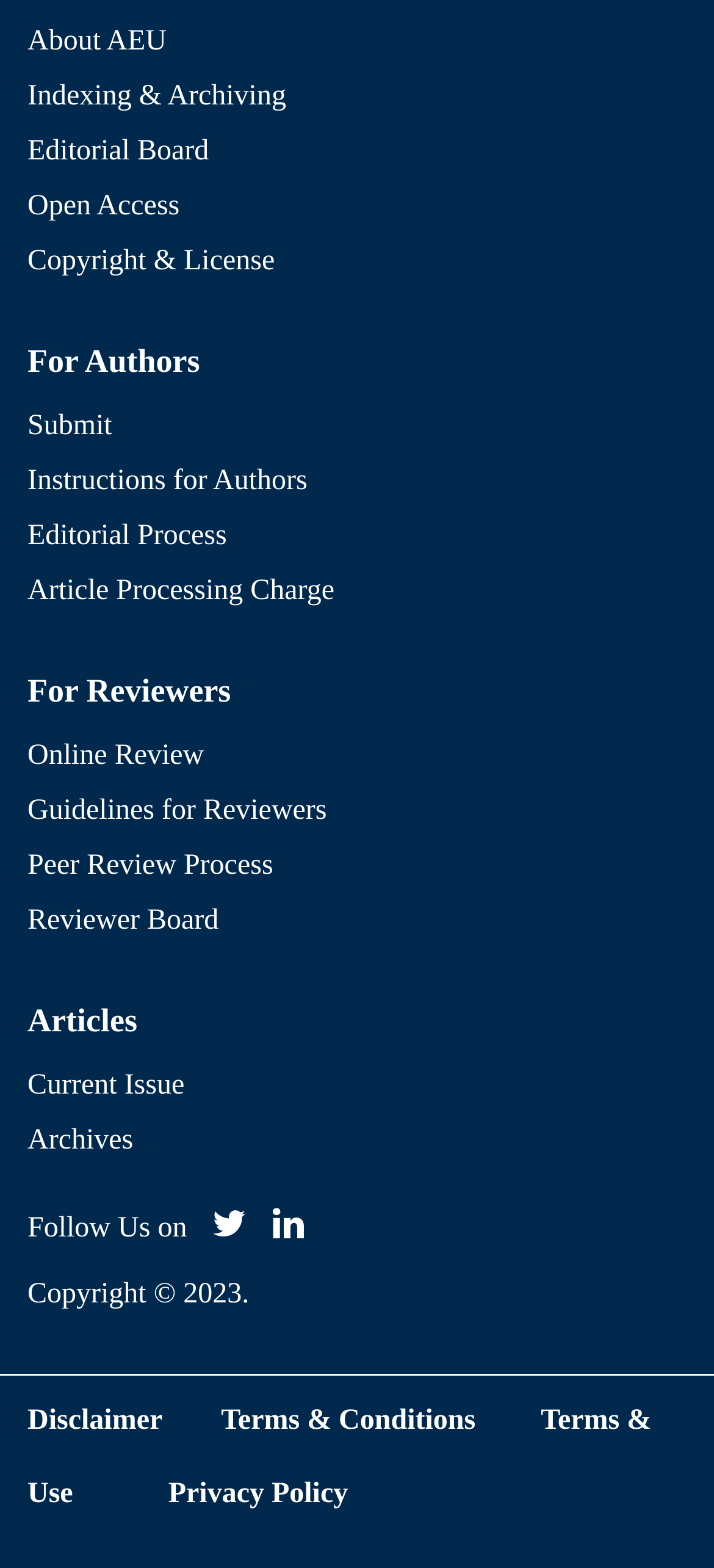Kindly determine the bounding box coordinates of the area that needs to be clicked to fulfill this instruction: "Read disclaimer".

[0.038, 0.895, 0.228, 0.915]